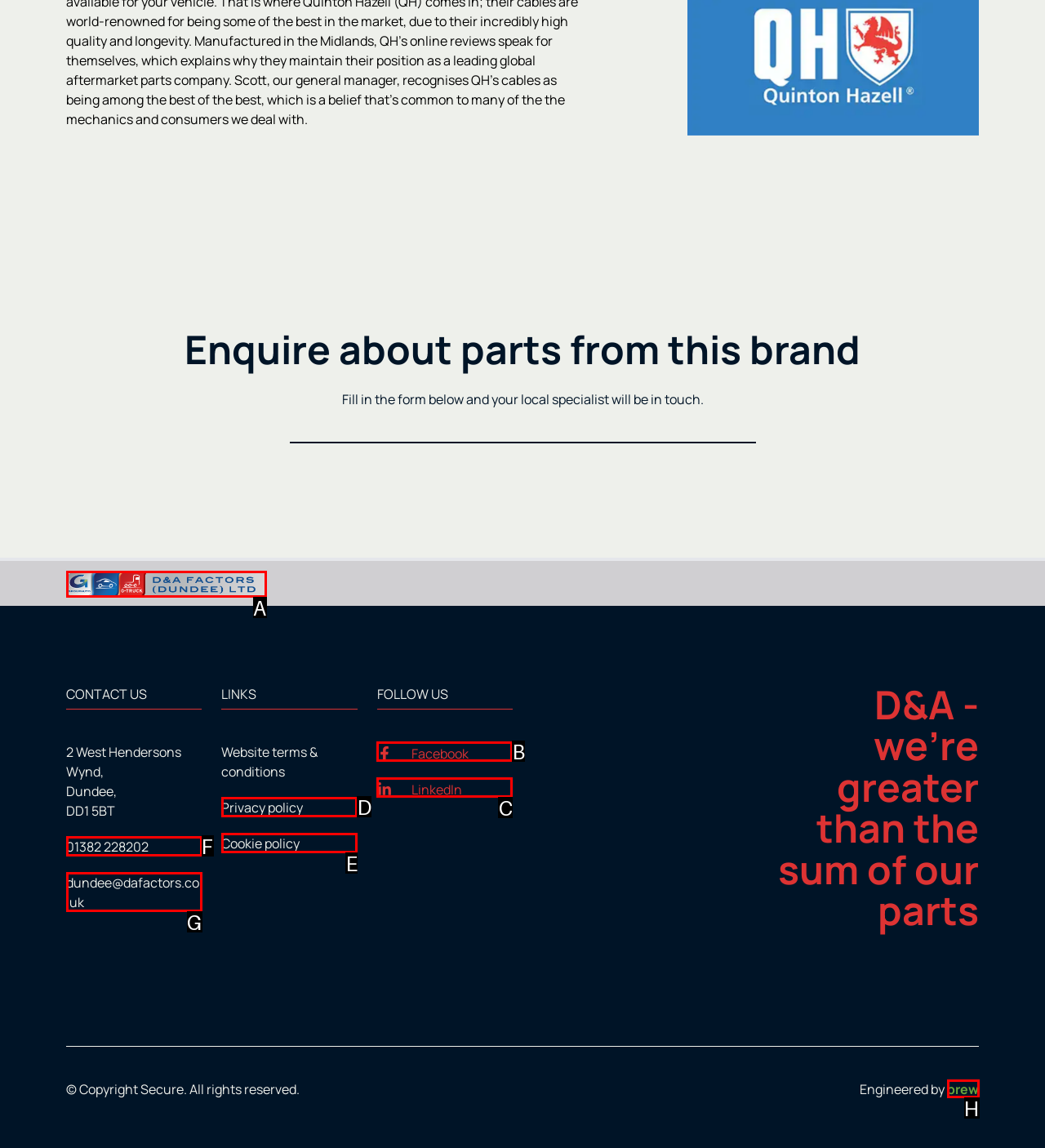Match the following description to a UI element: 01382 228202
Provide the letter of the matching option directly.

F